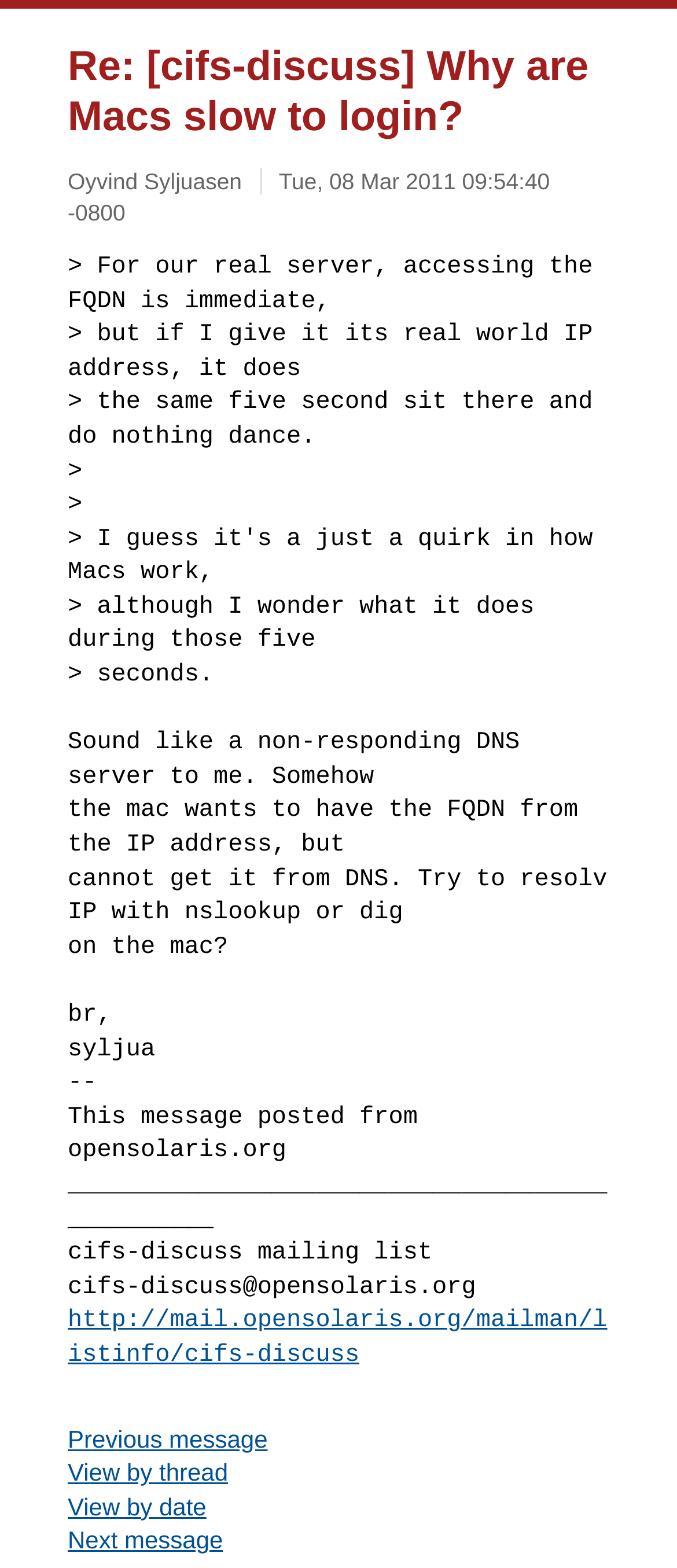Produce an elaborate caption capturing the essence of the webpage.

The webpage appears to be an archived email thread or a discussion forum post. At the top, there is a heading that reads "Re: [cifs-discuss] Why are Macs slow to login?" which is also a clickable link. Below the heading, there are two links, one displaying the name "Oyvind Syljuasen" and another showing the timestamp "Tue, 08 Mar 2011 09:54:40 -0800".

The main content of the page is a block of text that discusses a possible solution to the issue of Macs being slow to login, suggesting that it might be related to a non-responding DNS server. The text is written by someone named "syljua" and includes a signature that mentions "This message posted from opensolaris.org".

At the bottom of the page, there are four links: "Previous message", "View by thread", "View by date", and "Next message", each with corresponding keyboard shortcuts. These links are aligned horizontally and are positioned near the bottom of the page.